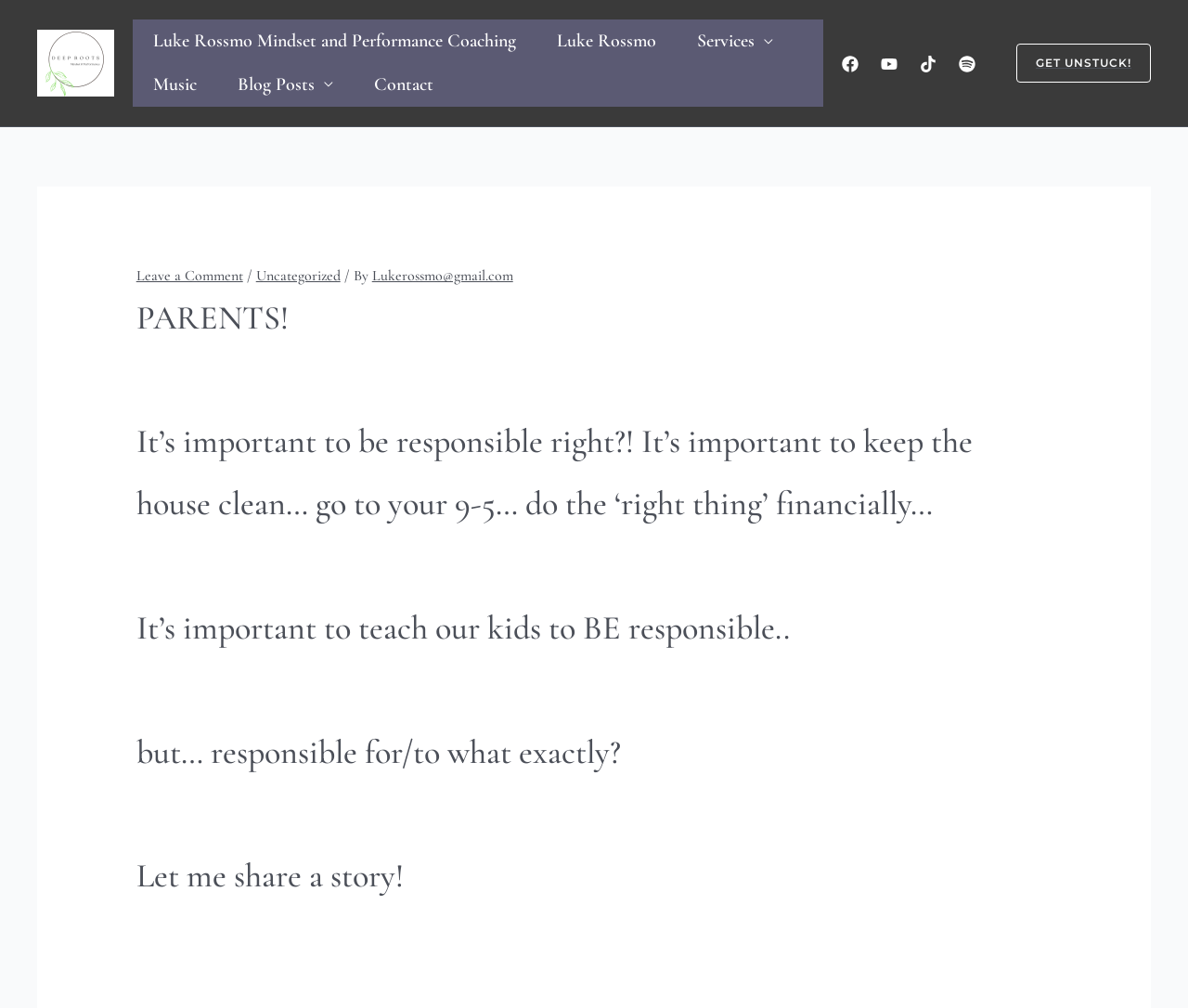Please provide a comprehensive answer to the question based on the screenshot: What is the main topic of discussion on the webpage?

The answer can be found by reading the static text on the webpage, which starts with 'PARENTS!' and goes on to discuss the importance of teaching kids to be responsible. The text raises questions about what exactly kids should be responsible for, and the webpage seems to be exploring this topic.